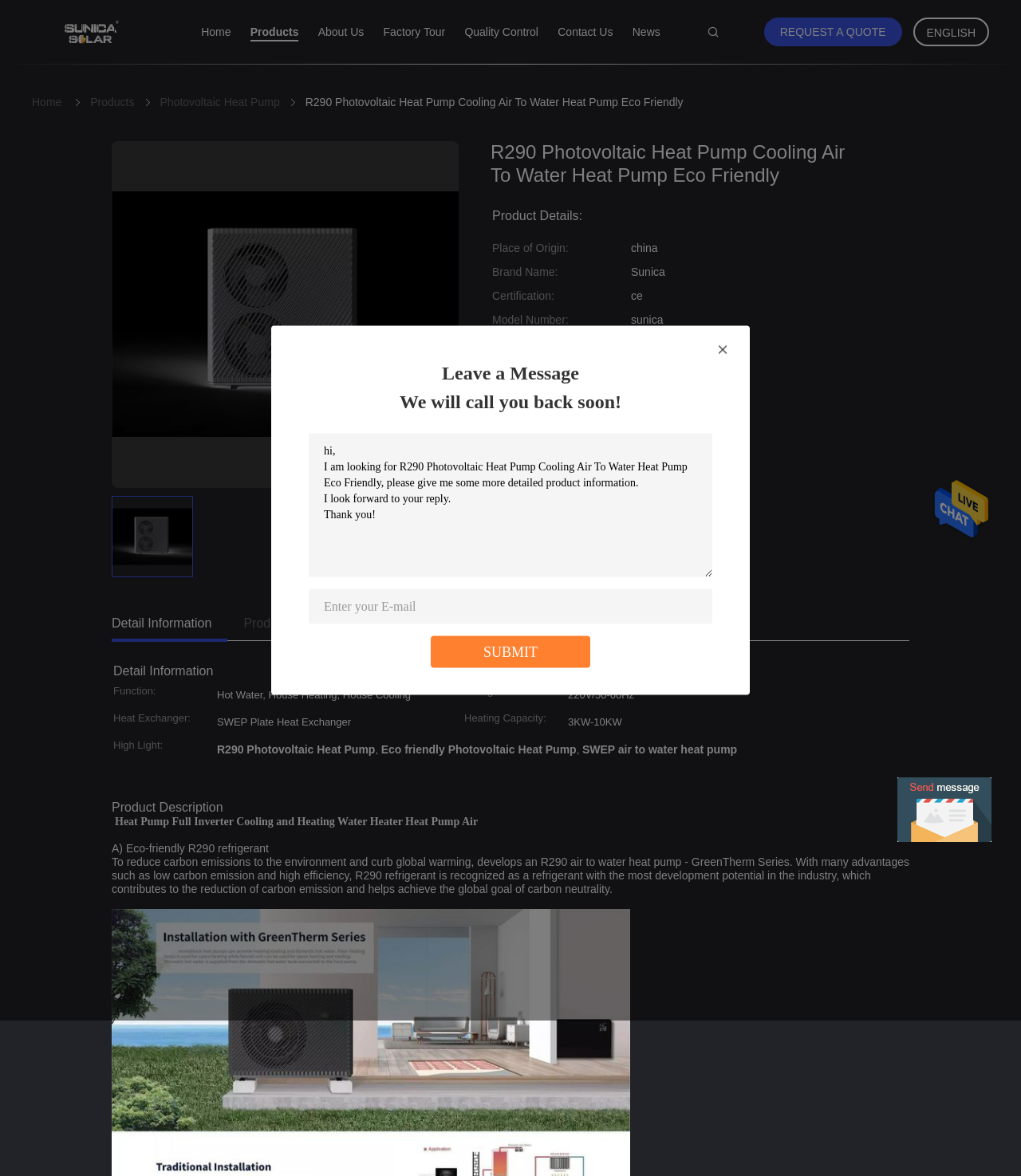What is the function of the product?
Based on the screenshot, provide your answer in one word or phrase.

Hot Water, House Heating, House Cooling